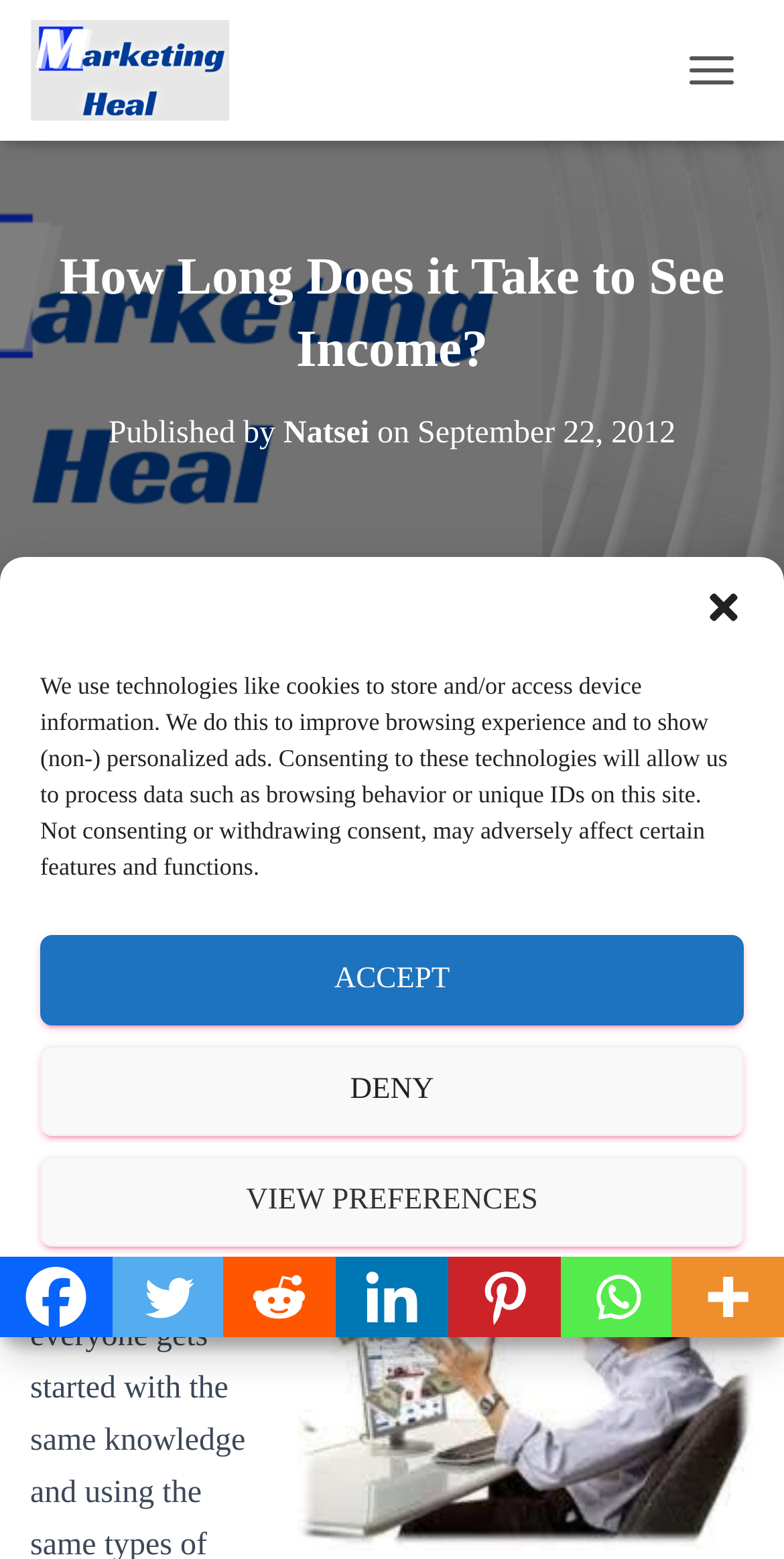Provide the bounding box coordinates for the area that should be clicked to complete the instruction: "explore new zealand maps".

None